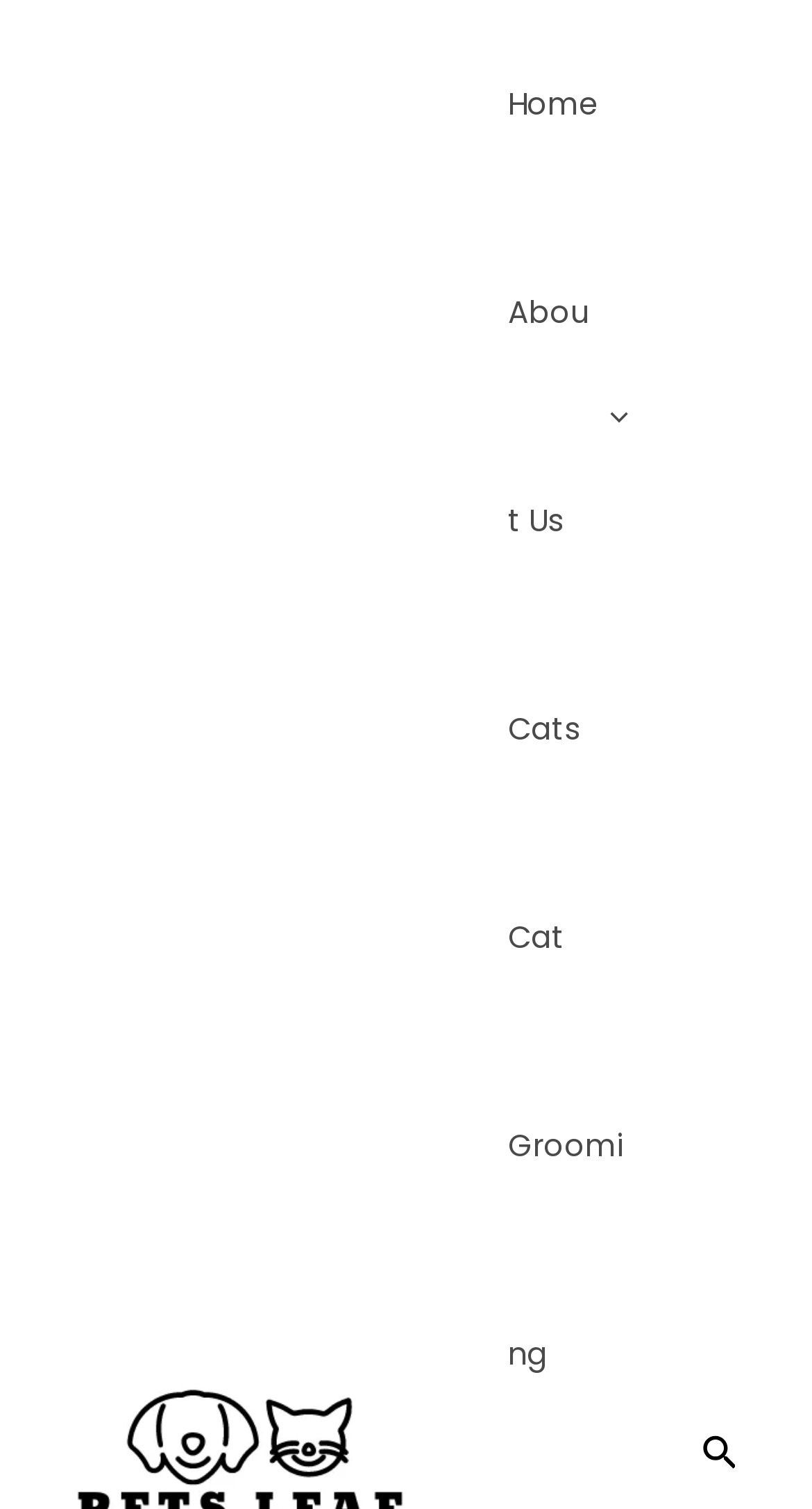Provide a brief response in the form of a single word or phrase:
How many links are in the top menu?

5